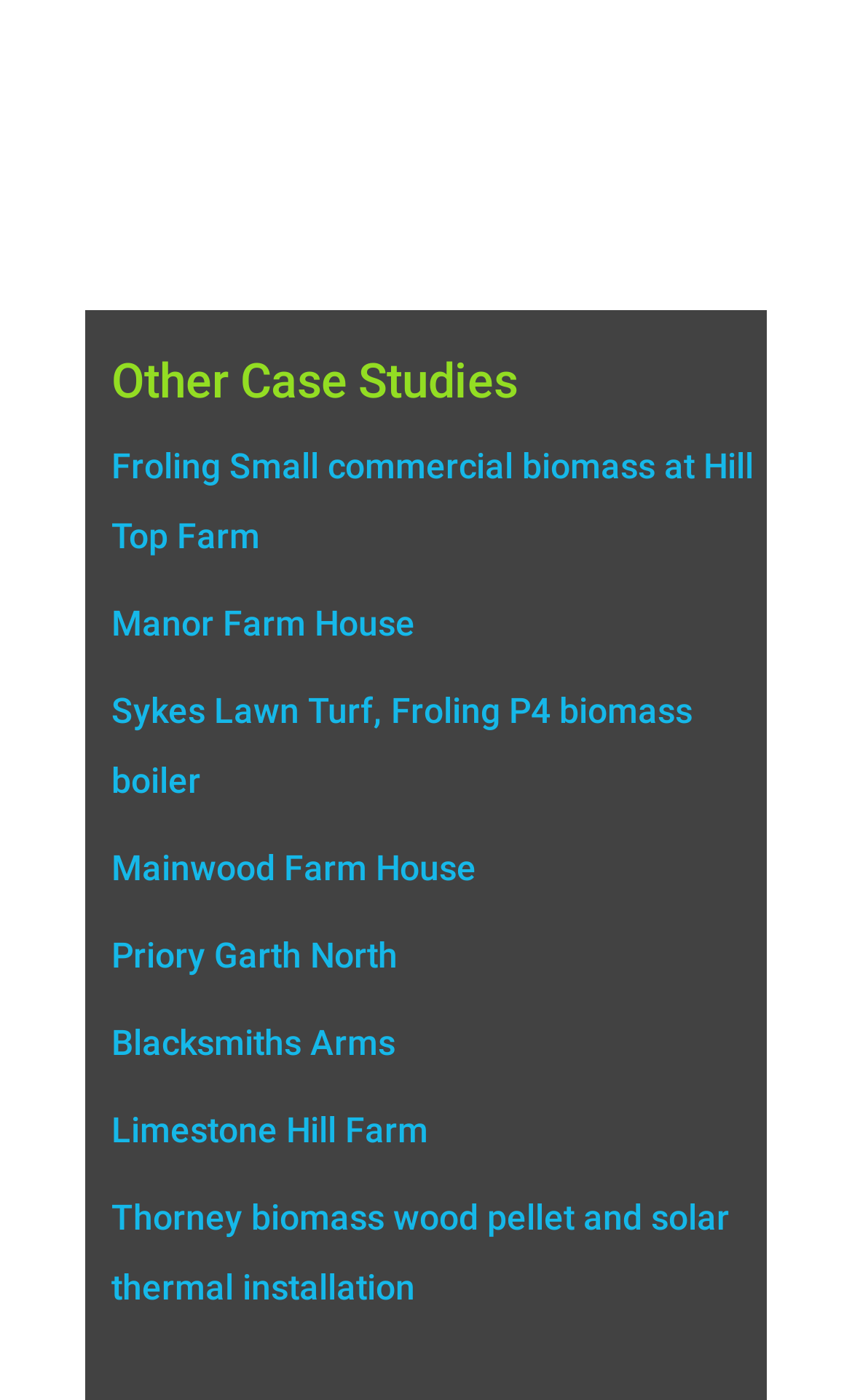Determine the bounding box coordinates of the clickable region to follow the instruction: "Check out Priory Garth North".

[0.131, 0.668, 0.467, 0.698]